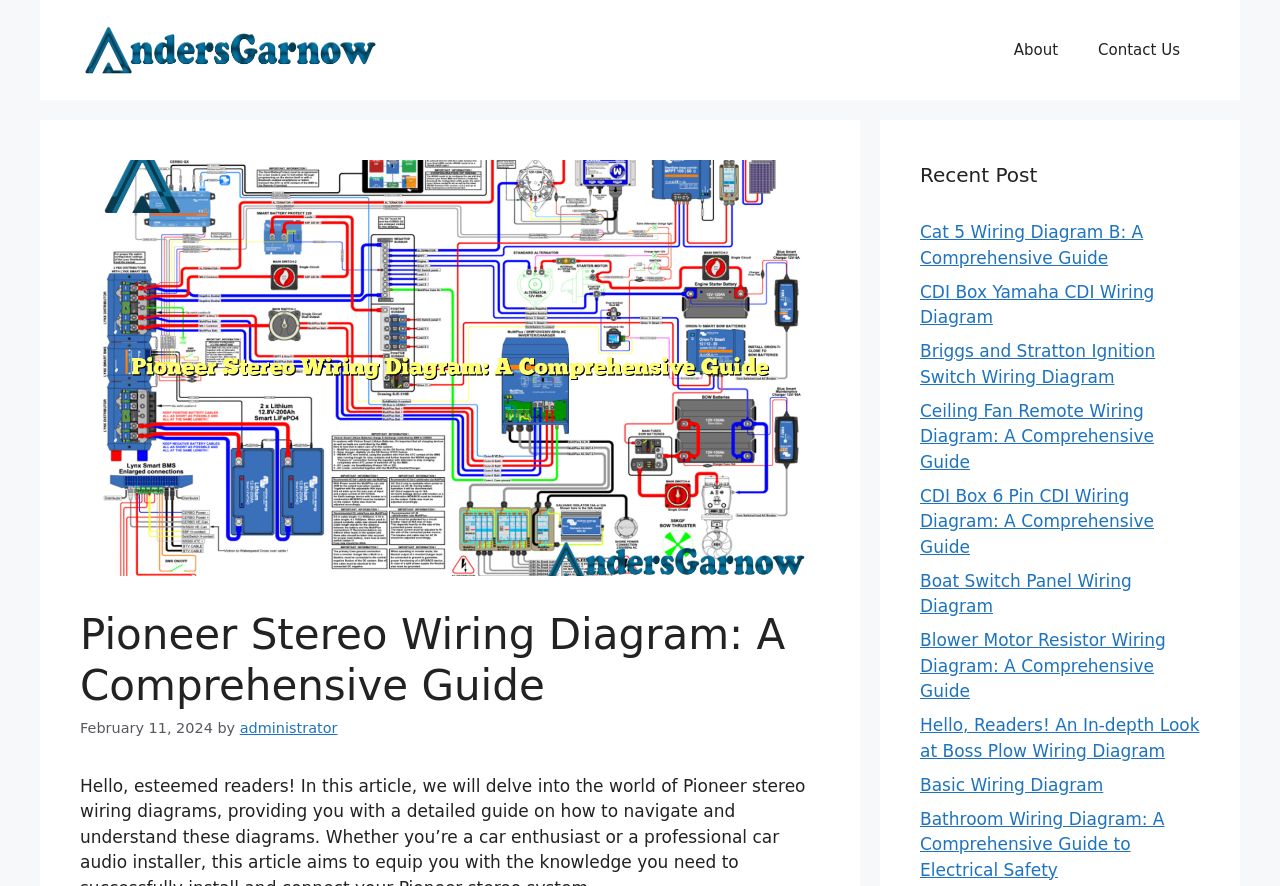Using the format (top-left x, top-left y, bottom-right x, bottom-right y), and given the element description, identify the bounding box coordinates within the screenshot: administrator

[0.187, 0.813, 0.264, 0.831]